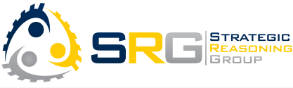What is symbolized by the intertwined gears and abstract figures?
We need a detailed and meticulous answer to the question.

The visual representation combines elements that suggest analytical thinking and strategic processes, symbolized by the intertwined gears and abstract figures in varying colors, which indicates that the gears and abstract figures represent analytical thinking and strategic processes.